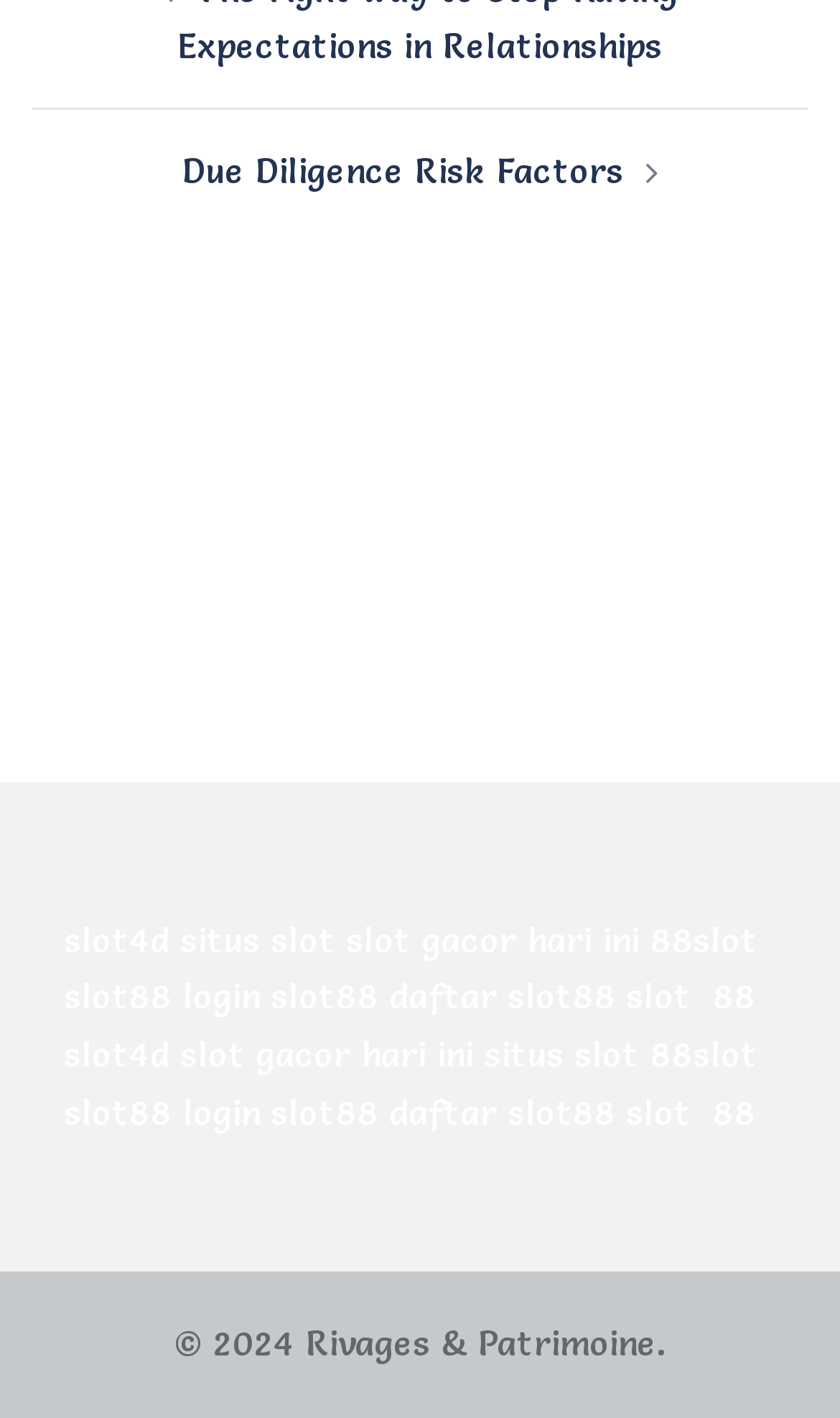Please specify the bounding box coordinates in the format (top-left x, top-left y, bottom-right x, bottom-right y), with values ranging from 0 to 1. Identify the bounding box for the UI component described as follows: slot gacor hari ini

[0.451, 0.306, 0.8, 0.336]